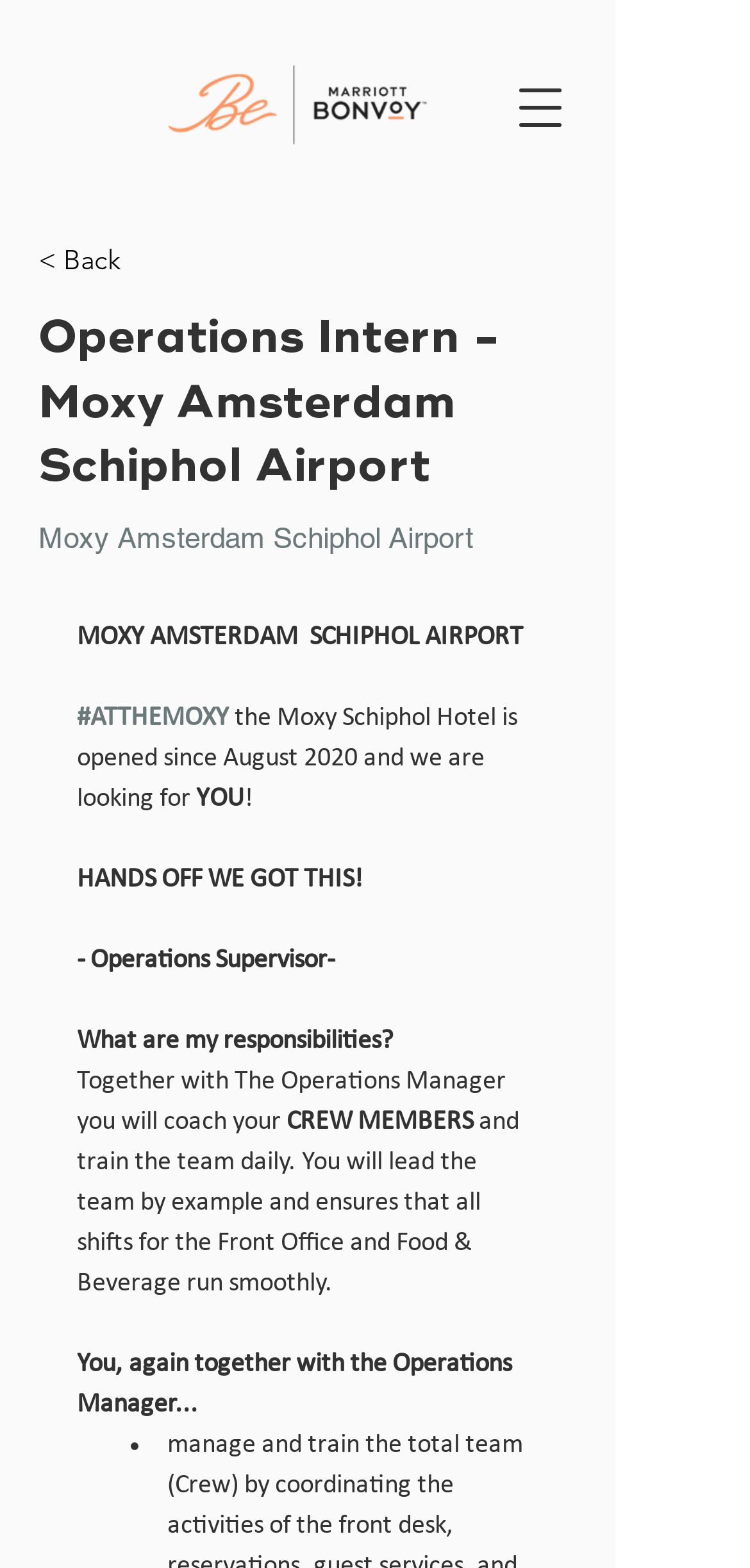What is the role of the Operations Intern?
Use the image to answer the question with a single word or phrase.

Coach and train team members